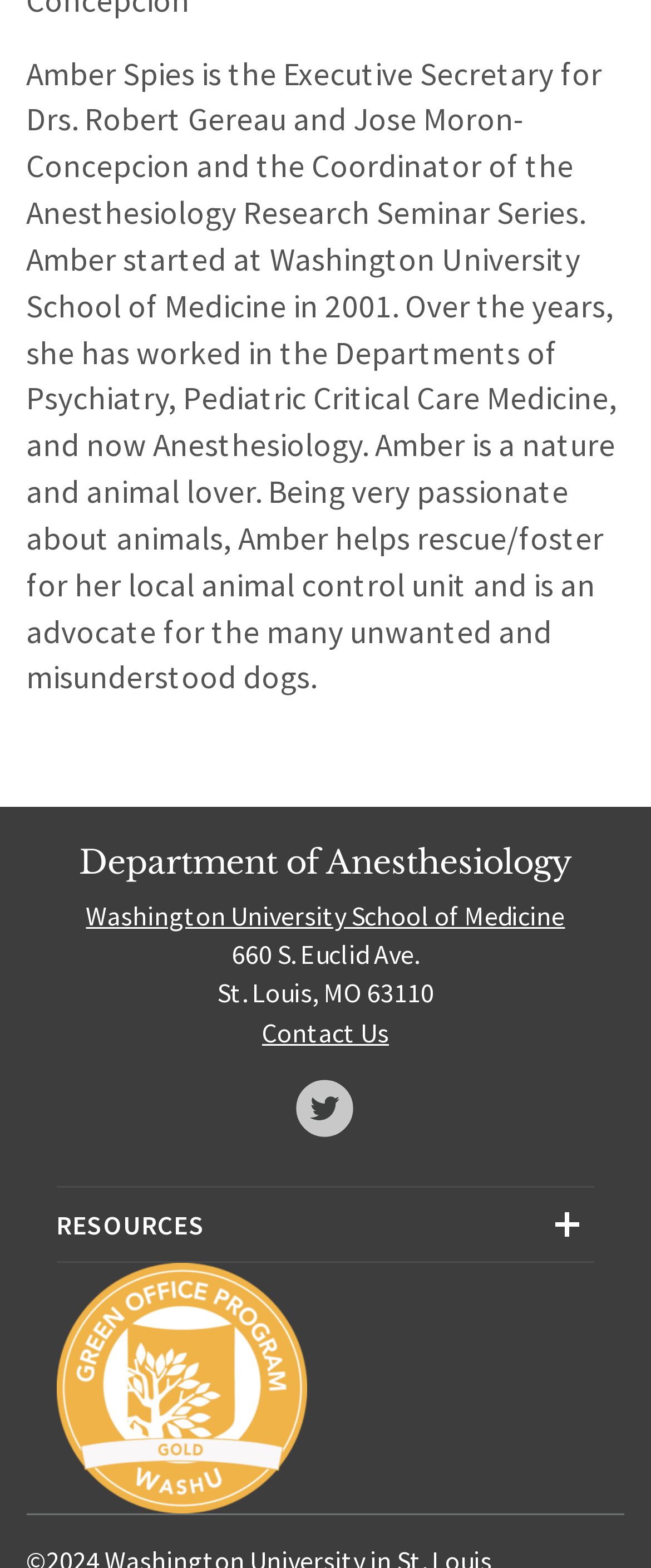What is Amber Spies' role?
Can you provide a detailed and comprehensive answer to the question?

Based on the StaticText element, Amber Spies is the Executive Secretary for Drs. Robert Gereau and Jose Moron-Concepcion and the Coordinator of the Anesthesiology Research Seminar Series.